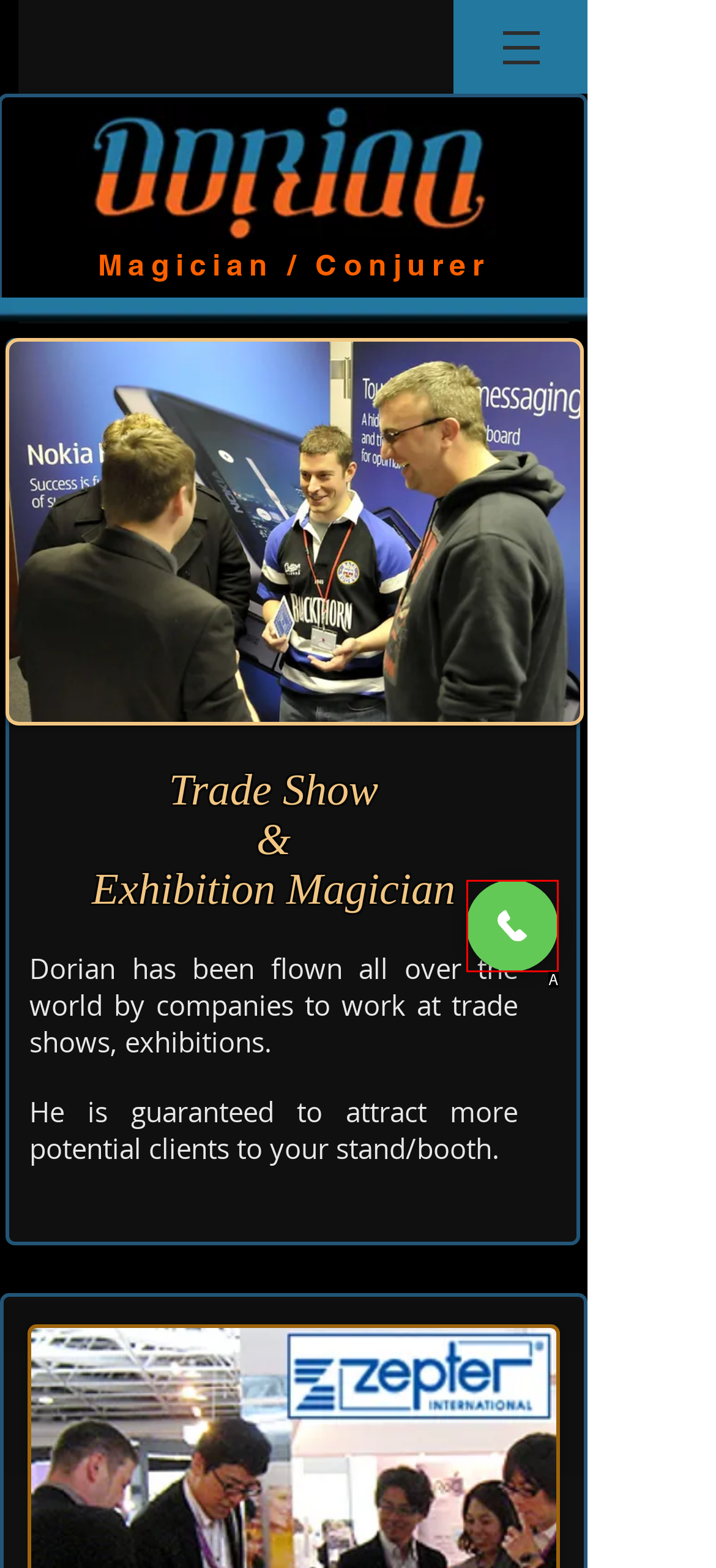Identify the HTML element that corresponds to the description: Phone
Provide the letter of the matching option from the given choices directly.

A